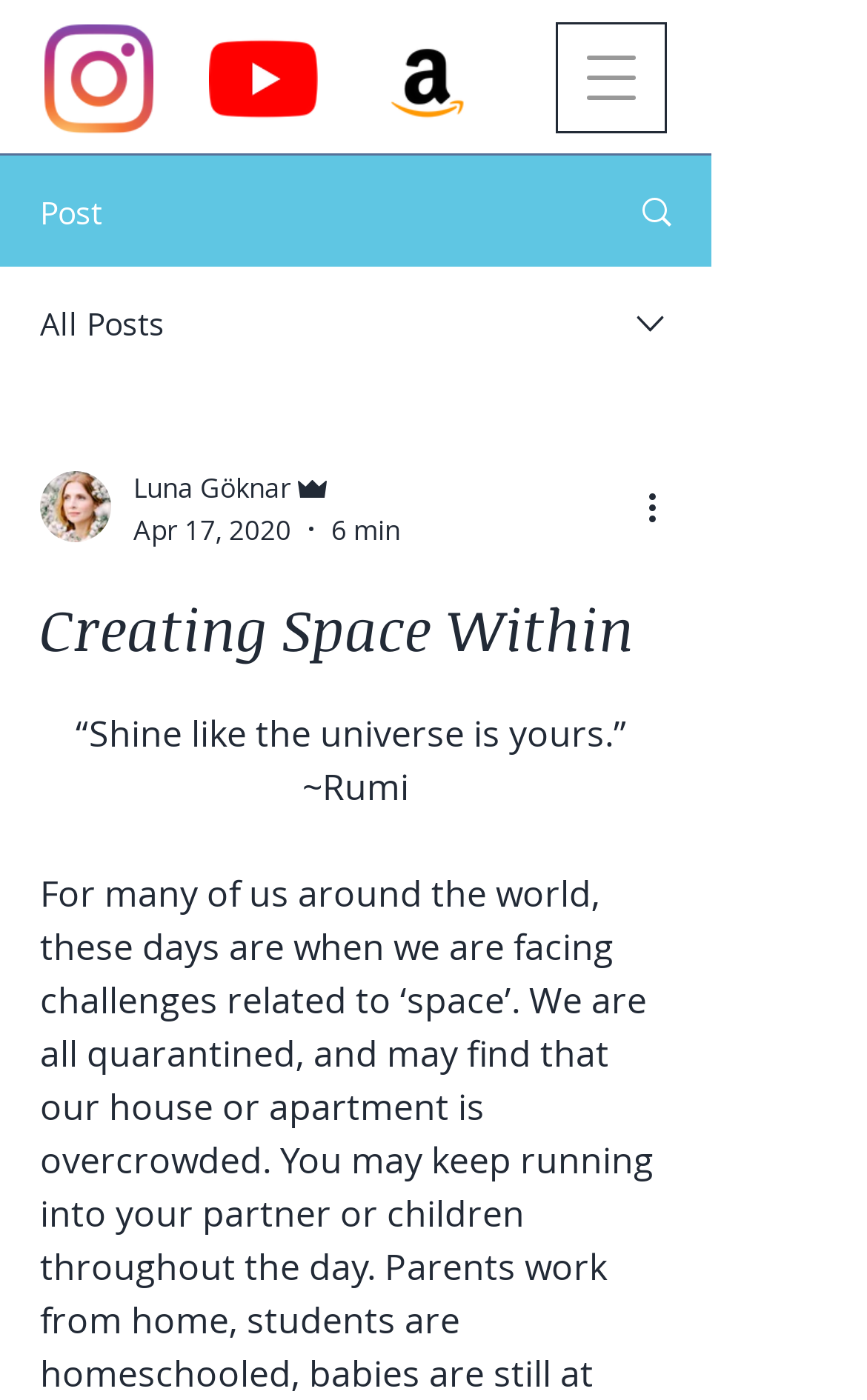Using the provided element description "aria-label="More actions"", determine the bounding box coordinates of the UI element.

[0.738, 0.343, 0.8, 0.381]